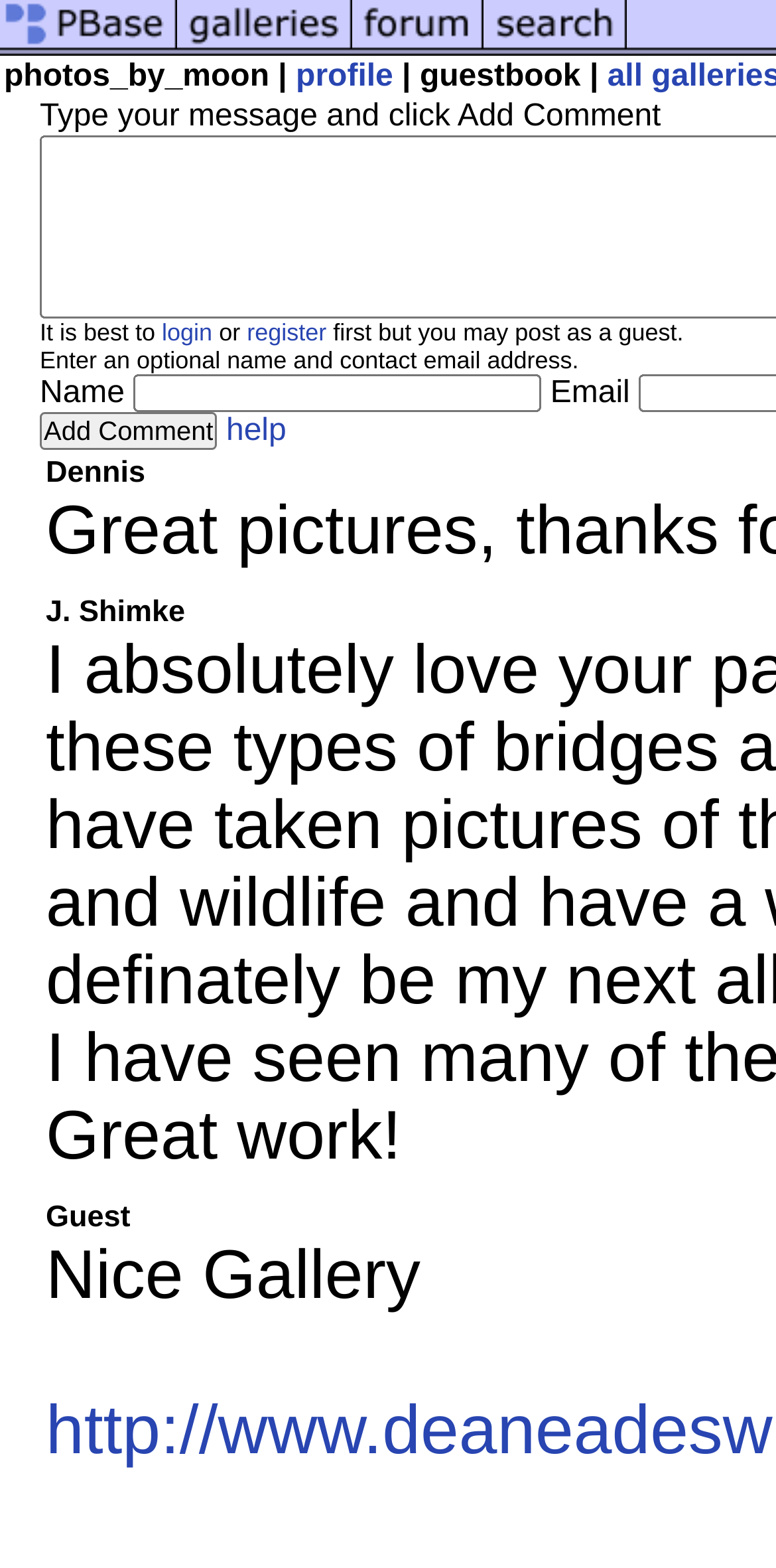Please specify the bounding box coordinates of the area that should be clicked to accomplish the following instruction: "add a comment". The coordinates should consist of four float numbers between 0 and 1, i.e., [left, top, right, bottom].

[0.051, 0.263, 0.28, 0.287]